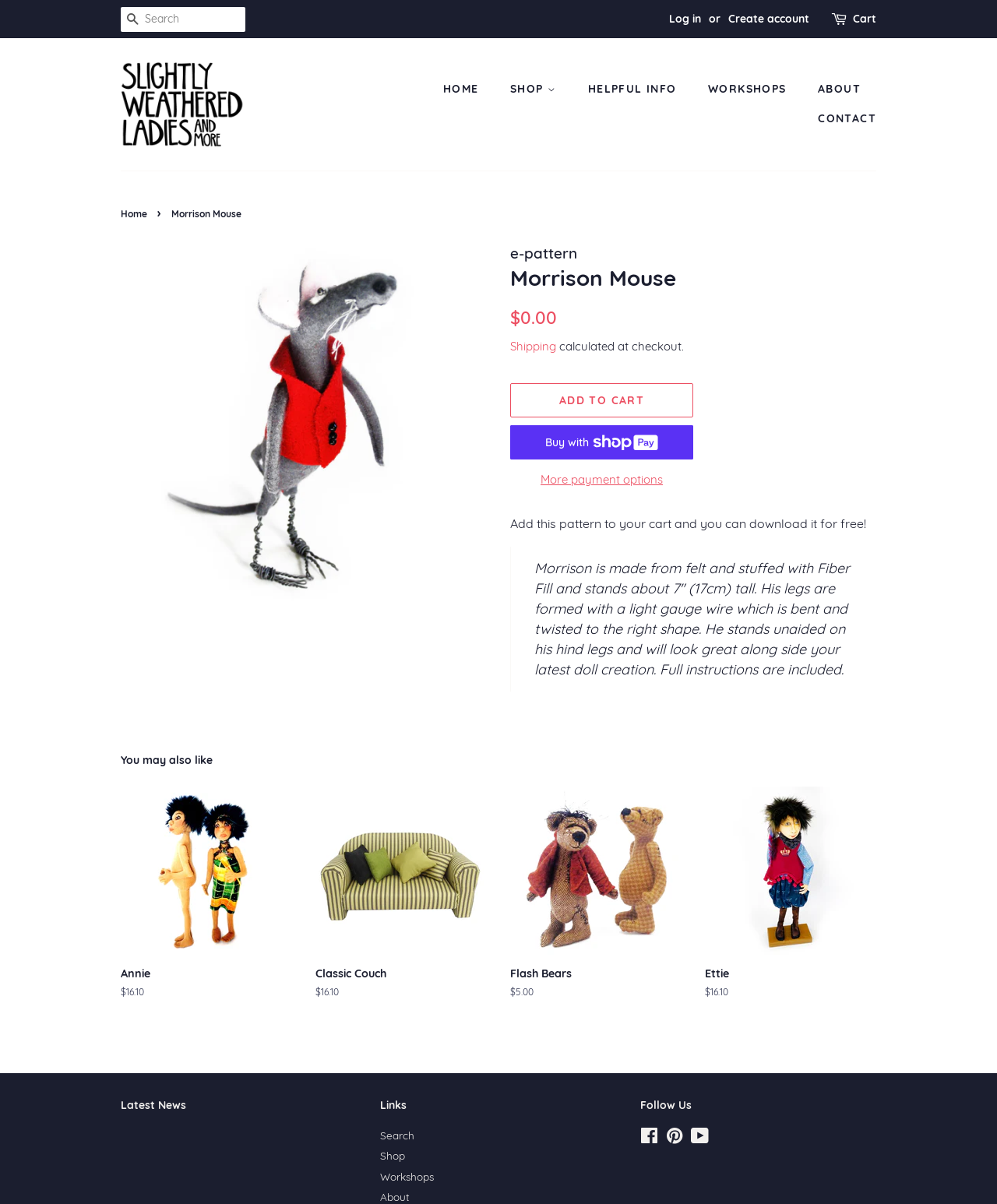Generate a thorough caption detailing the webpage content.

This webpage is about a product called Morrison Mouse, a felt-made and Fiber Fill-stuffed toy that stands about 7 inches tall. The page has a navigation menu at the top, with links to "Home", "Shop", "PDF e-patterns downloads", "Gordon's Tools", "HELPFUL INFO", "WORKSHOPS", "ABOUT", and "CONTACT". There is also a search bar and a login/create account section.

Below the navigation menu, there is a large image of the Morrison Mouse toy, accompanied by a heading with the product name and a description of the product. The description explains that the toy is made from felt and stuffed with Fiber Fill, and that it stands about 7 inches tall.

To the right of the product image, there is a section with pricing information, including a regular price of $0.00, and a note that shipping will be calculated at checkout. There are also buttons to "ADD TO CART" and "Buy now with ShopPay", as well as a link to "More payment options".

Below the product information, there is a section with a blockquote containing more detailed information about the product, including the materials used and the fact that it stands unaided on its hind legs.

Further down the page, there is a section with a heading "You may also like", which features four products with images and links to their respective pages. These products are Annie, Classic Couch, Flash Bears, and Ettie.

At the bottom of the page, there are three sections with headings "Latest News", "Links", and "Follow Us". The "Latest News" section has a link to a news page, while the "Links" section has links to various pages on the website, including "Search", "Shop", "Workshops", and "About". The "Follow Us" section has links to the website's social media profiles on Facebook, Pinterest, and YouTube.